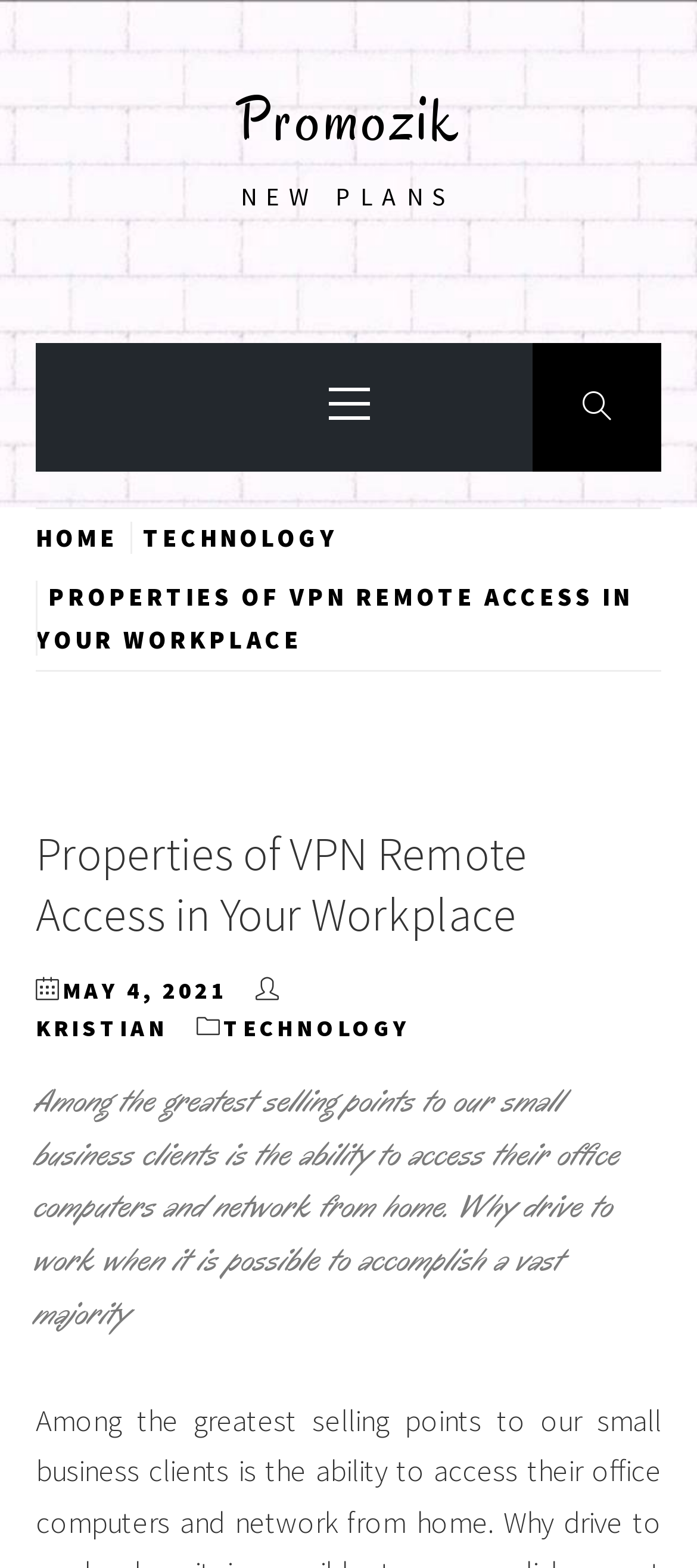Who is the author of the article?
Please provide a single word or phrase answer based on the image.

KRISTIAN